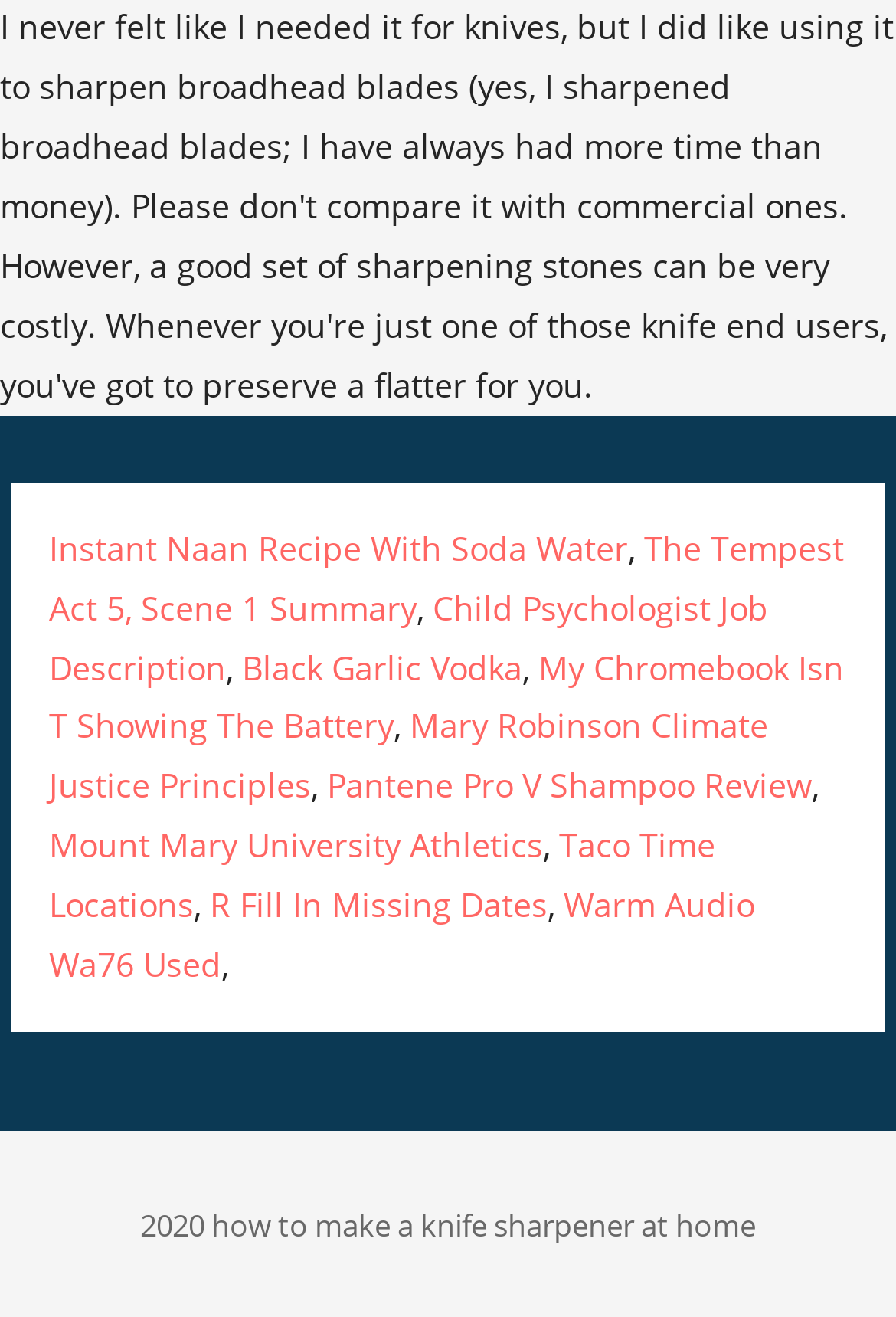What is the vertical position of the first link relative to the standalone text element?
Using the image, provide a detailed and thorough answer to the question.

I compared the y1 and y2 coordinates of the first link element [84] and the standalone text element [77]. Since the y1 and y2 values of [84] are smaller than those of [77], the first link is above the standalone text element.